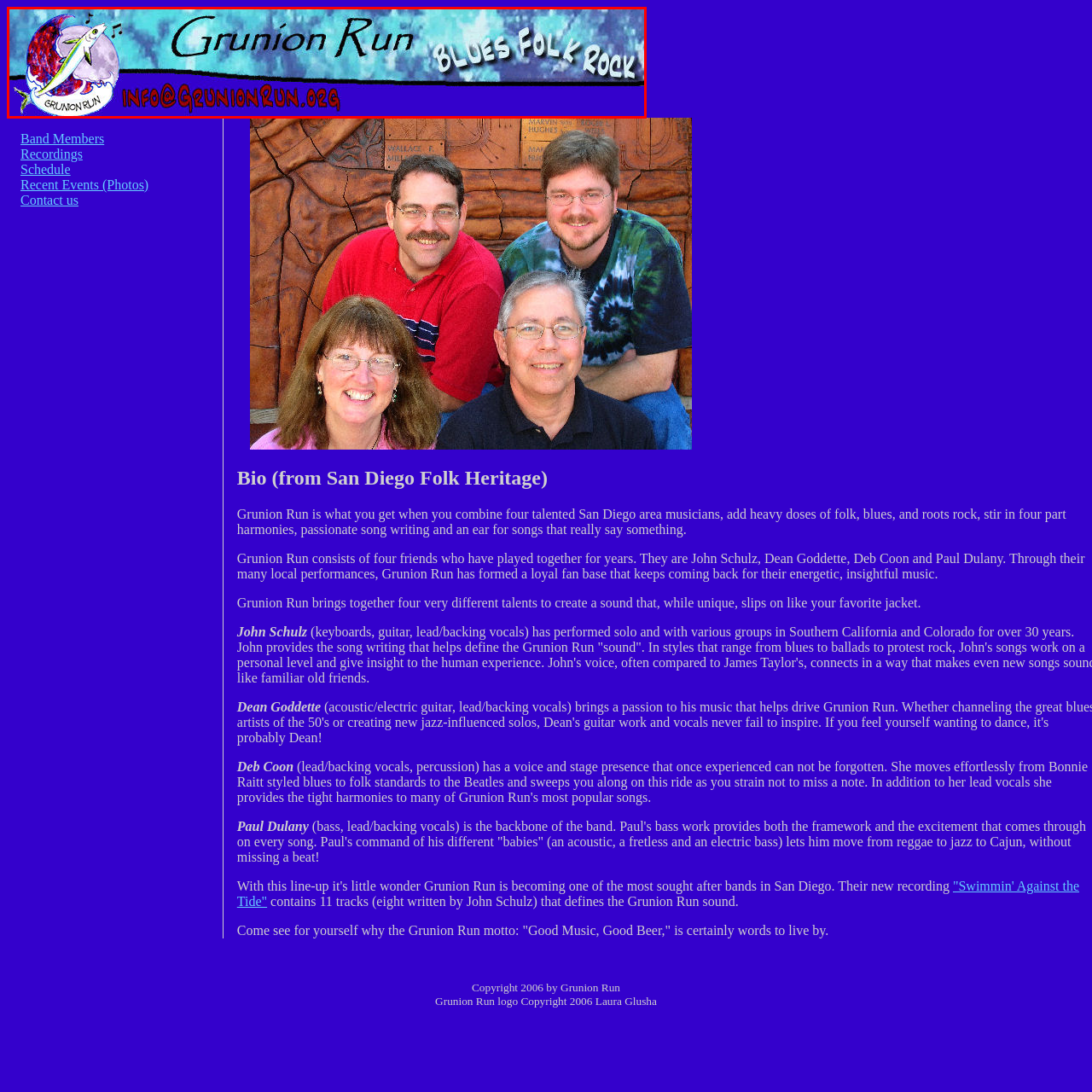What is the symbol featured in the Grunion Run logo?
Observe the image highlighted by the red bounding box and answer the question comprehensively.

The logo showcases a stylized fish alongside flowing musical notes, which symbolizes the band's lively, coastal vibe and is a prominent feature of the Grunion Run logo.